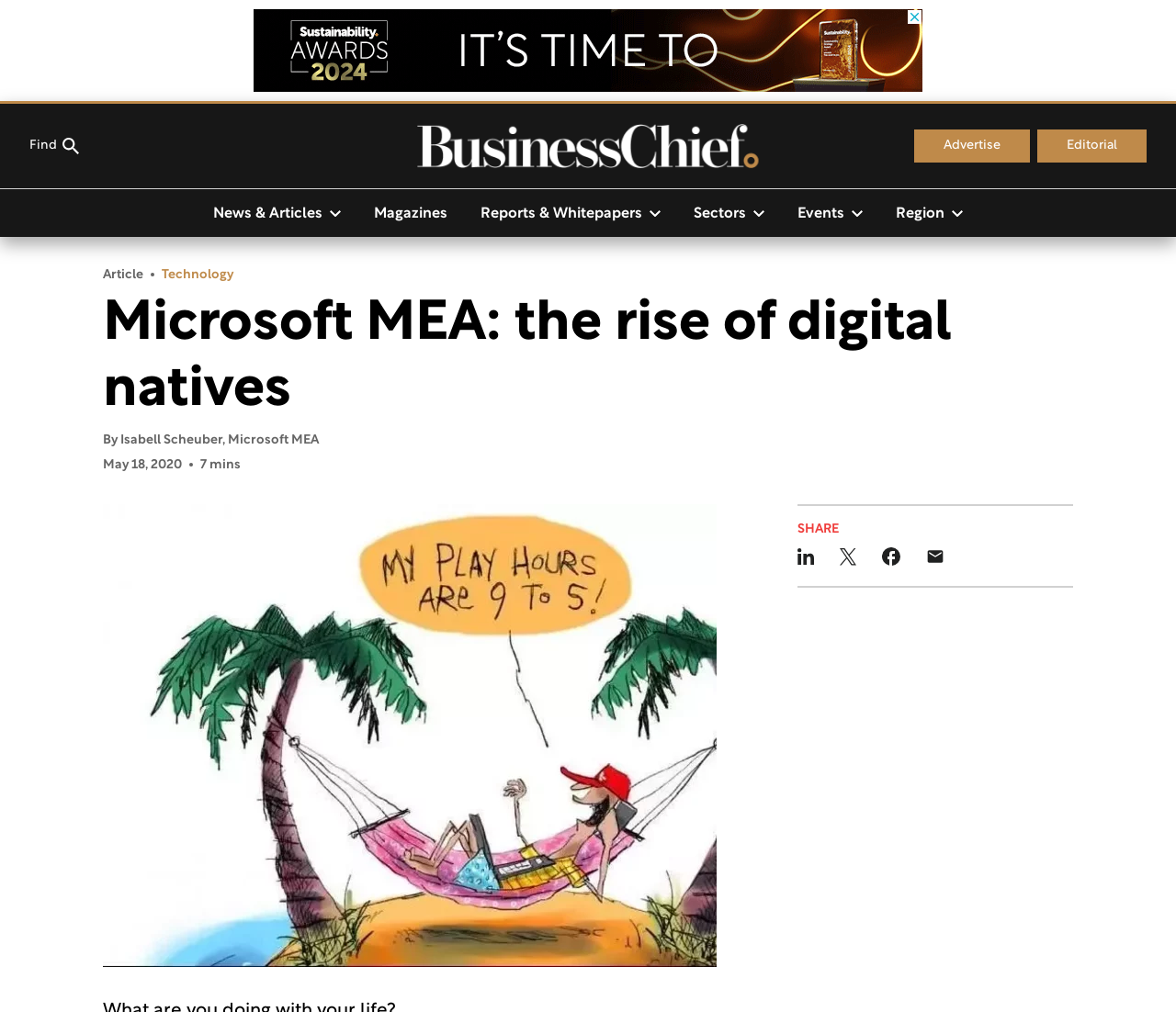Please find the bounding box for the UI component described as follows: "aria-label="linkedin"".

[0.678, 0.536, 0.692, 0.565]